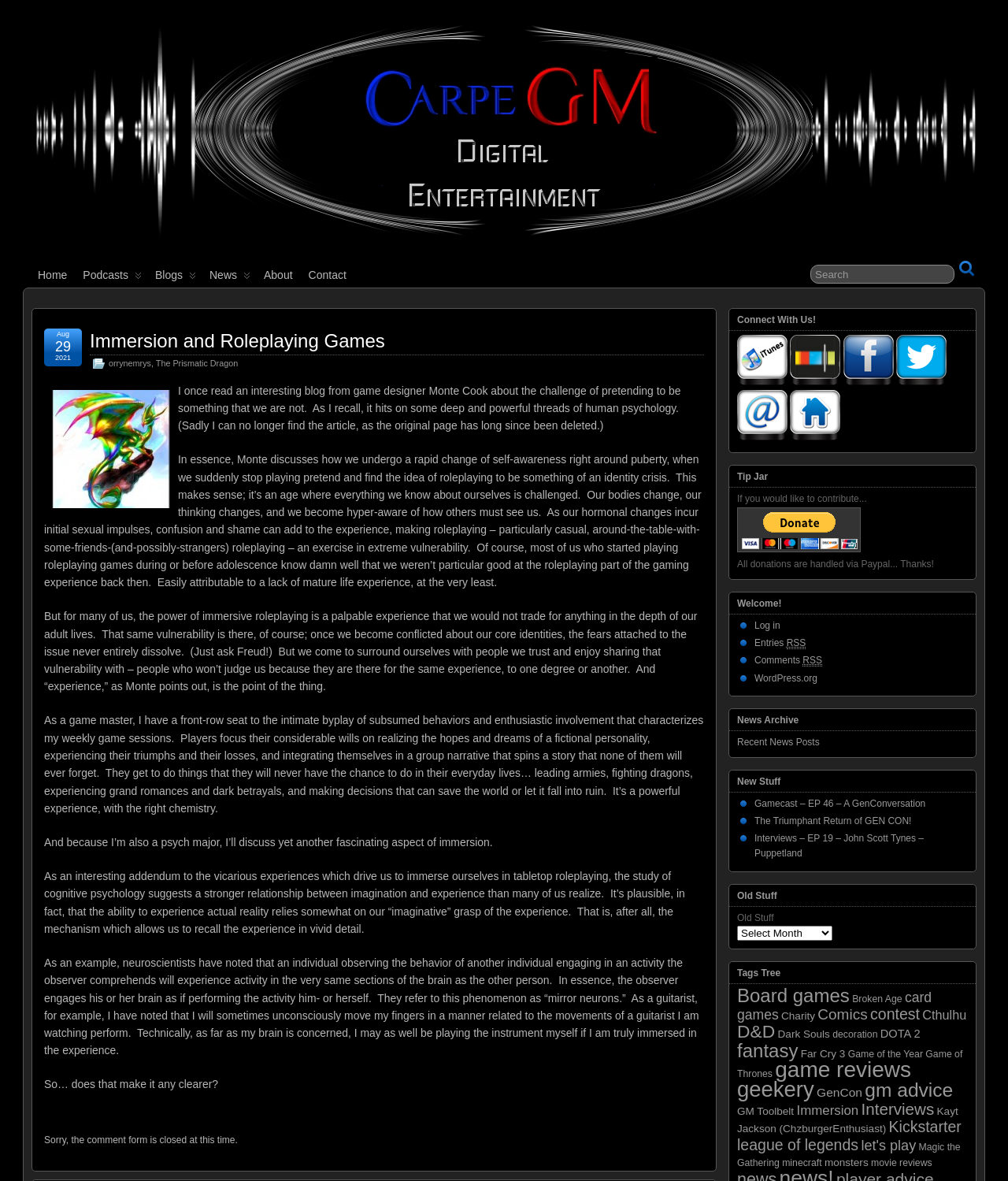Locate and generate the text content of the webpage's heading.

Immersion and Roleplaying Games